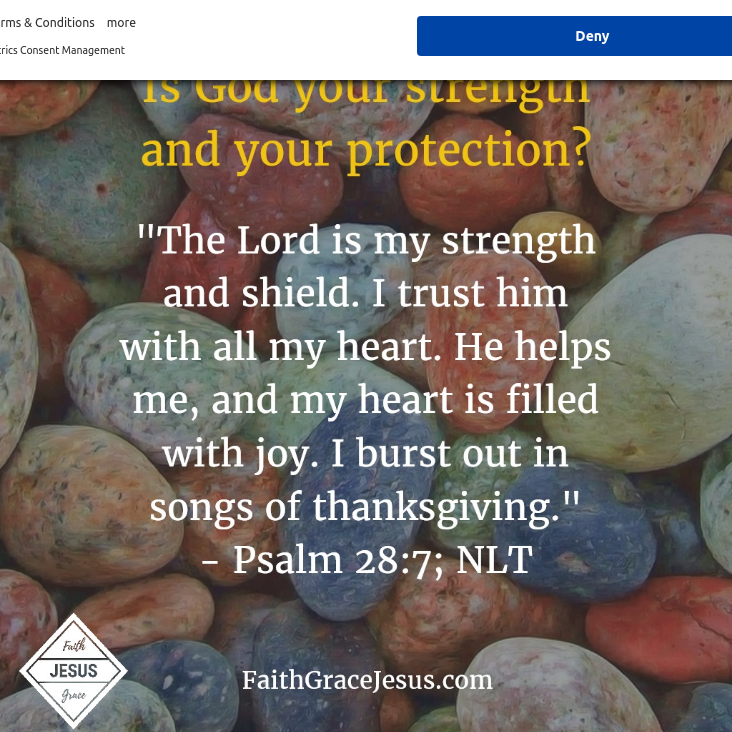Analyze the image and provide a detailed answer to the question: What is the website name displayed at the bottom?

At the bottom of the image, the website name 'FaithGraceJesus.com' is displayed, suggesting a source of spiritual encouragement and resources for those seeking faith-based support.